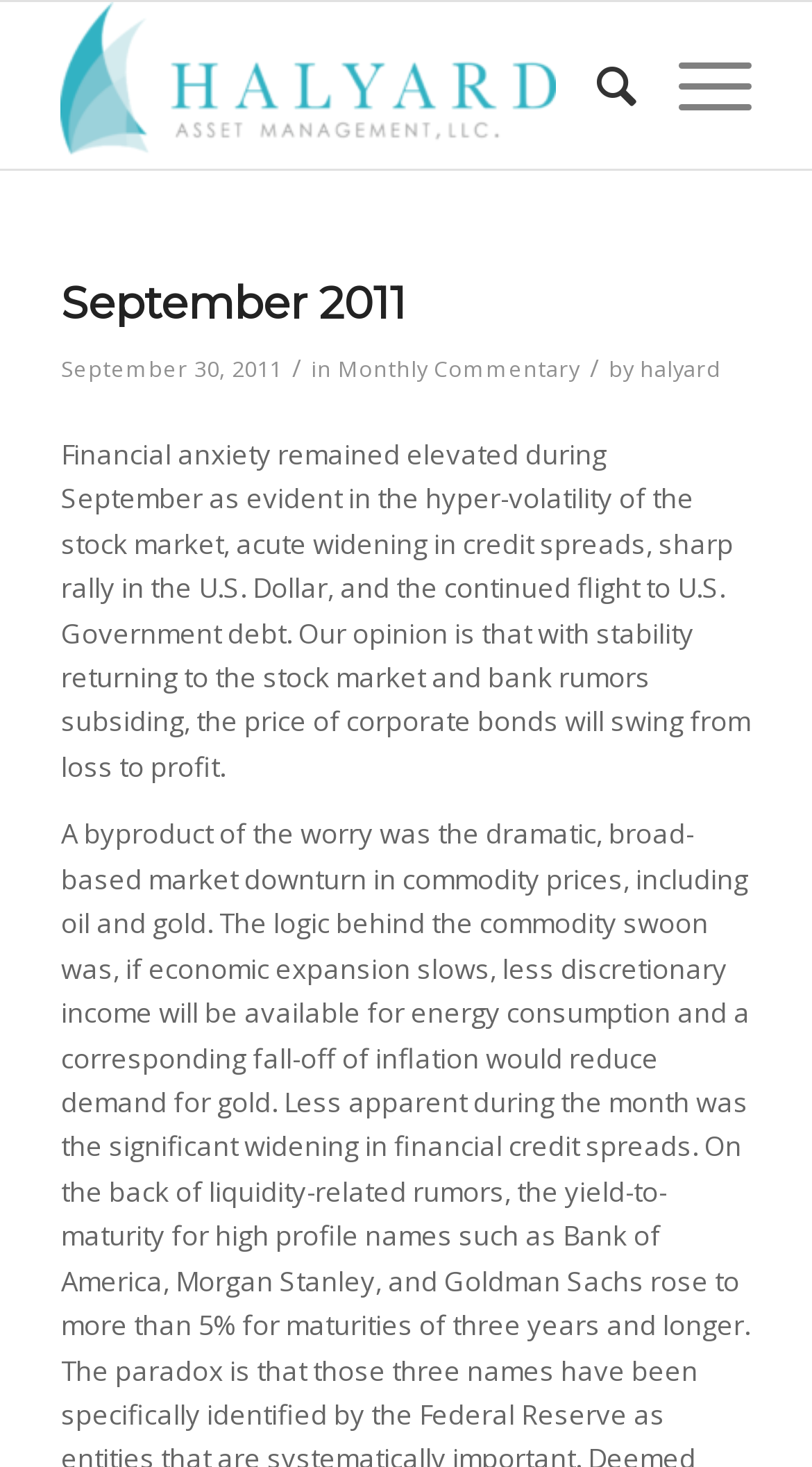What is the author of the commentary?
Using the screenshot, give a one-word or short phrase answer.

halyard